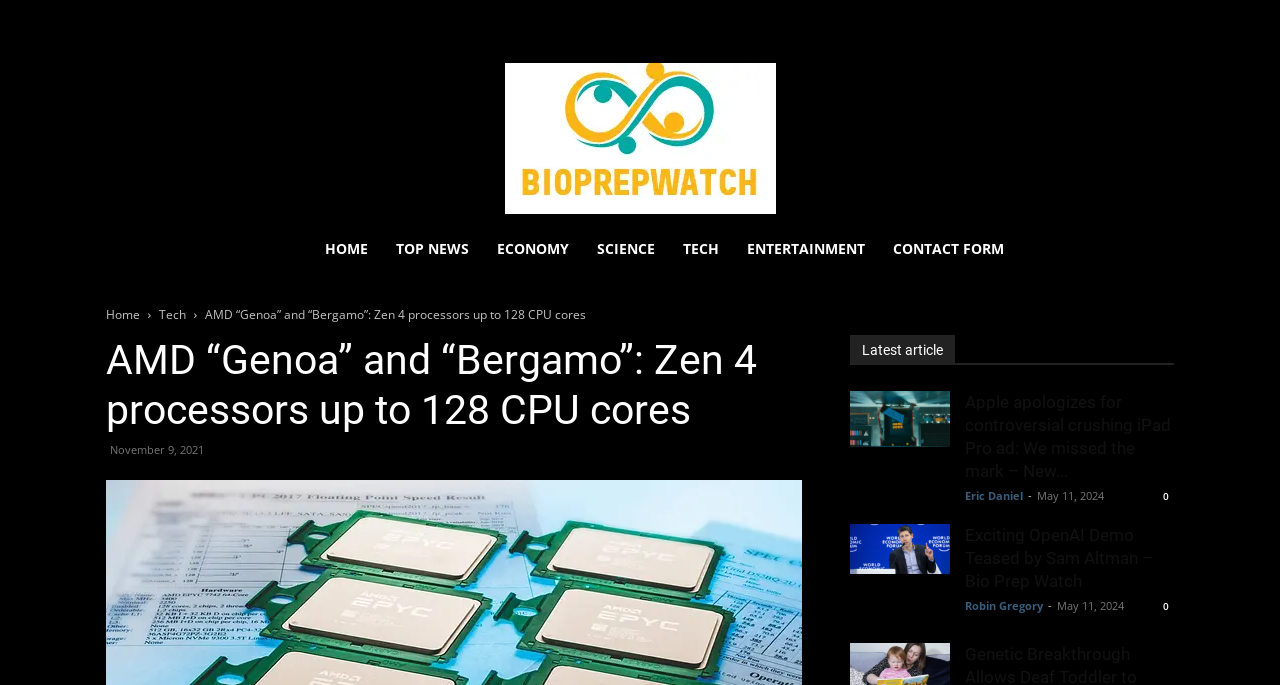Locate the bounding box coordinates of the clickable region to complete the following instruction: "Click on the 'CONTACT FORM' link."

[0.686, 0.312, 0.795, 0.415]